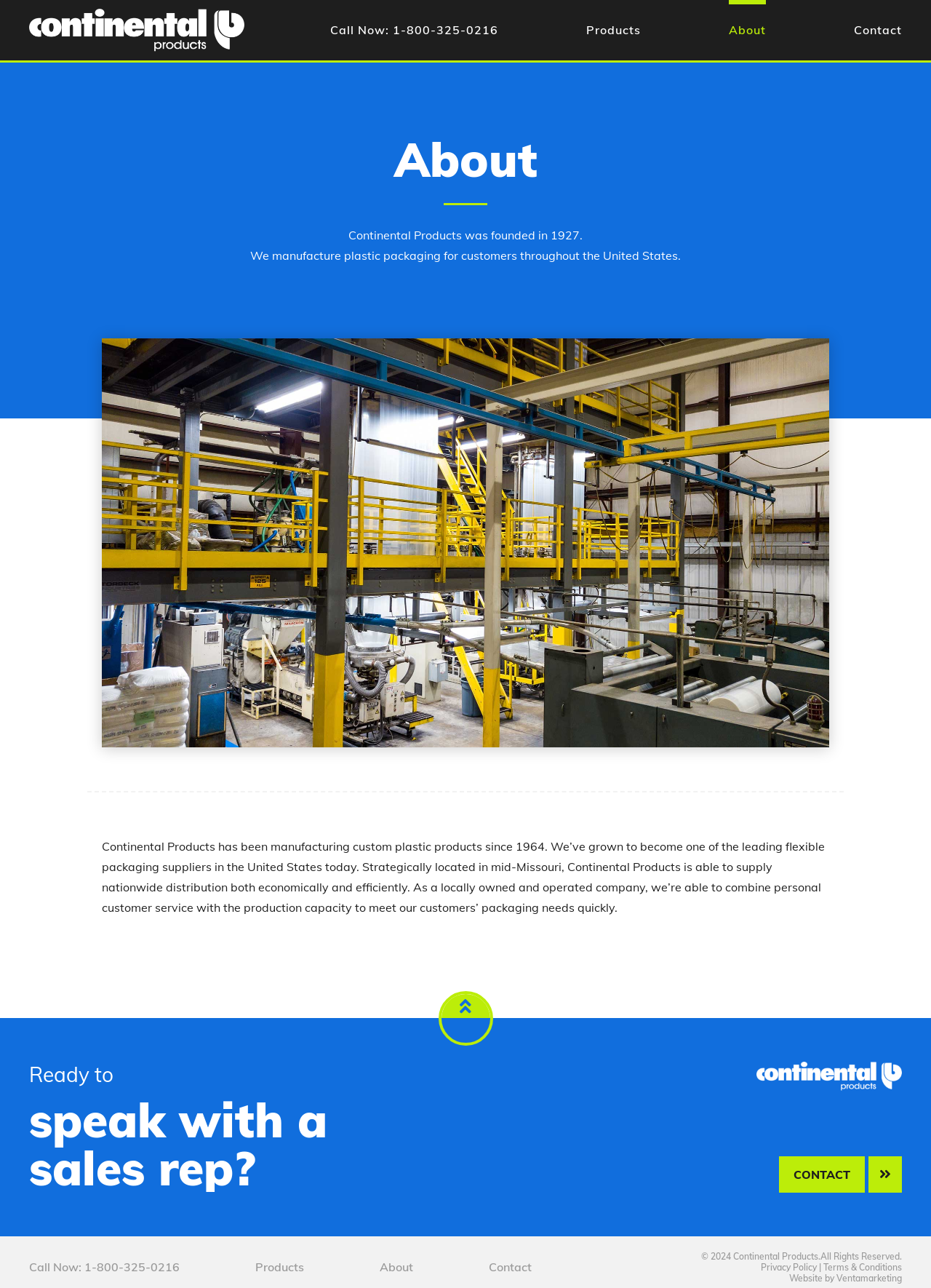Please analyze the image and provide a thorough answer to the question:
What is the year the company was founded?

The year '1927' is mentioned in the text description on the webpage, stating that 'Continental Products was founded in 1927'.